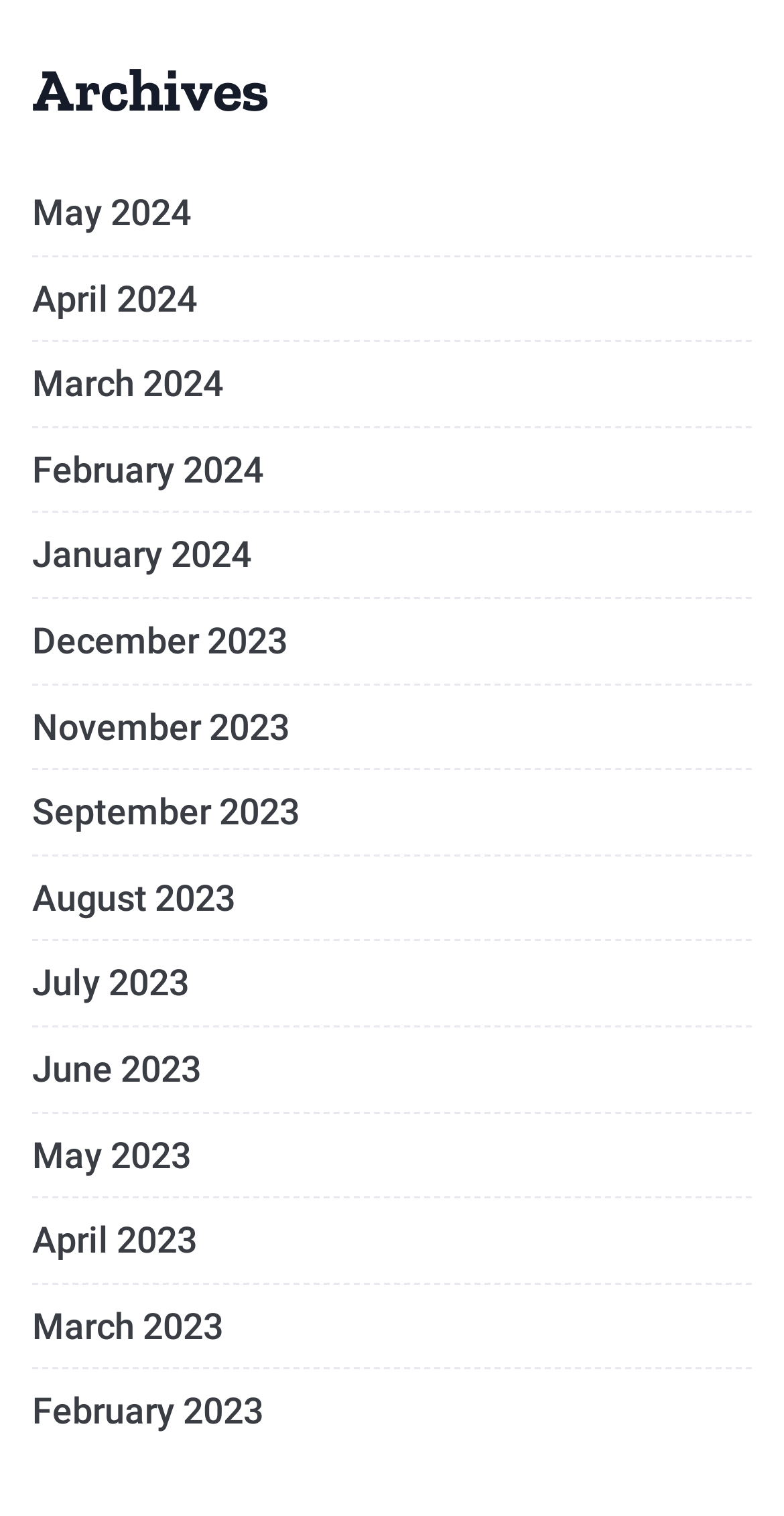What is the month listed below 'April 2024'?
Based on the visual details in the image, please answer the question thoroughly.

I looked at the list of links and found that the link 'March 2024' is listed below 'April 2024', based on their y1 and y2 coordinates.